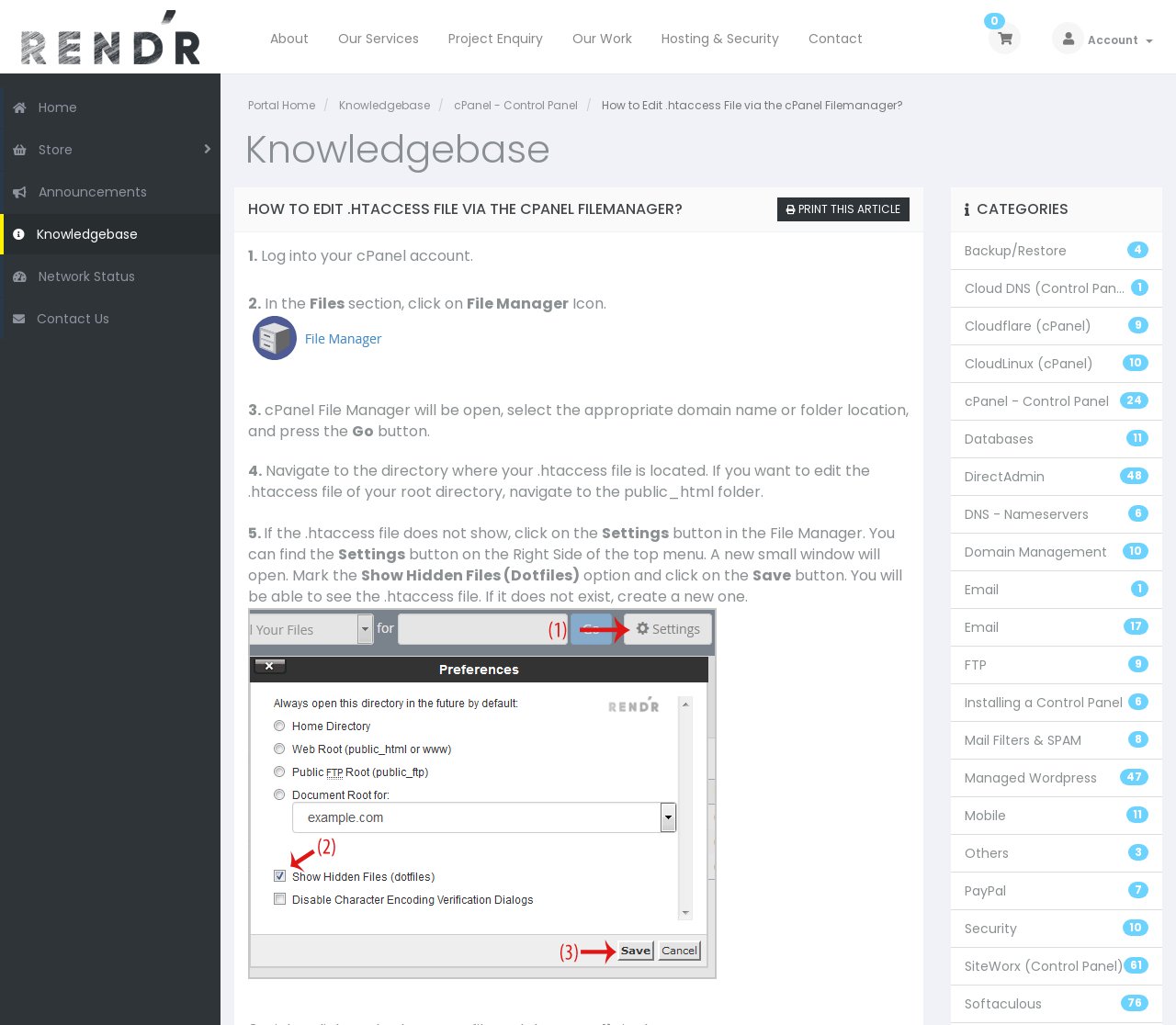Specify the bounding box coordinates of the area to click in order to execute this command: 'Click on the 'File Manager' icon'. The coordinates should consist of four float numbers ranging from 0 to 1, and should be formatted as [left, top, right, bottom].

[0.397, 0.286, 0.484, 0.307]